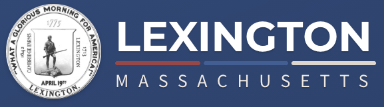Thoroughly describe what you see in the image.

The image prominently features the name "LEXINGTON" in bold, capital letters, accompanied by a beautifully designed seal representing the town of Lexington, Massachusetts. The seal showcases a historical figure with a musket, symbolizing Lexington's significant role in the American Revolutionary War. Below the name, the word "MASSACHUSETTS" is displayed in a slightly smaller font with artistic spacing, enhancing the overall elegance of the design. The background is a deep blue, providing a strong contrast that highlights the text and emblem, reflecting the town's proud heritage and commitment to its history.